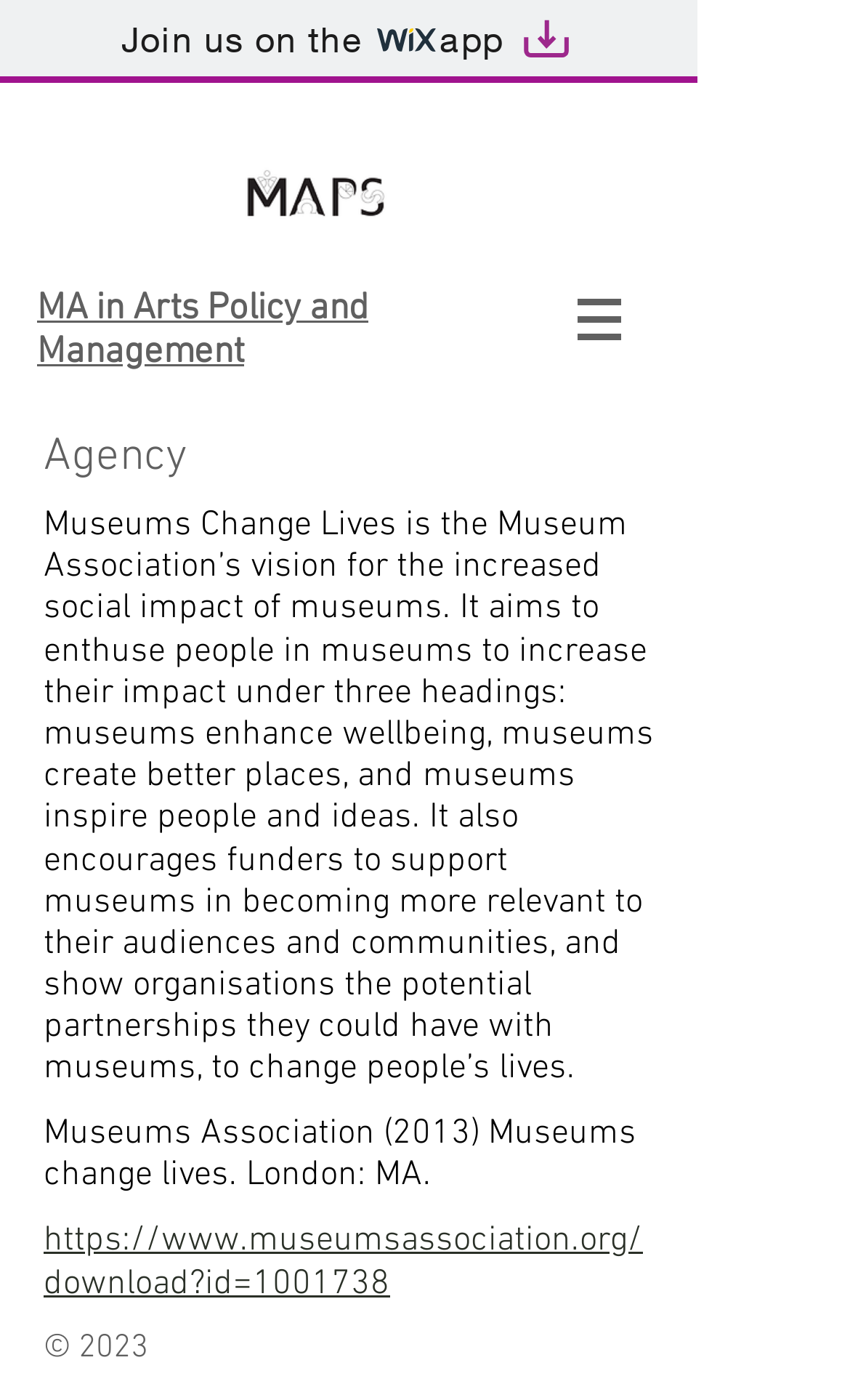Please give a one-word or short phrase response to the following question: 
What is the copyright year of the webpage?

2023